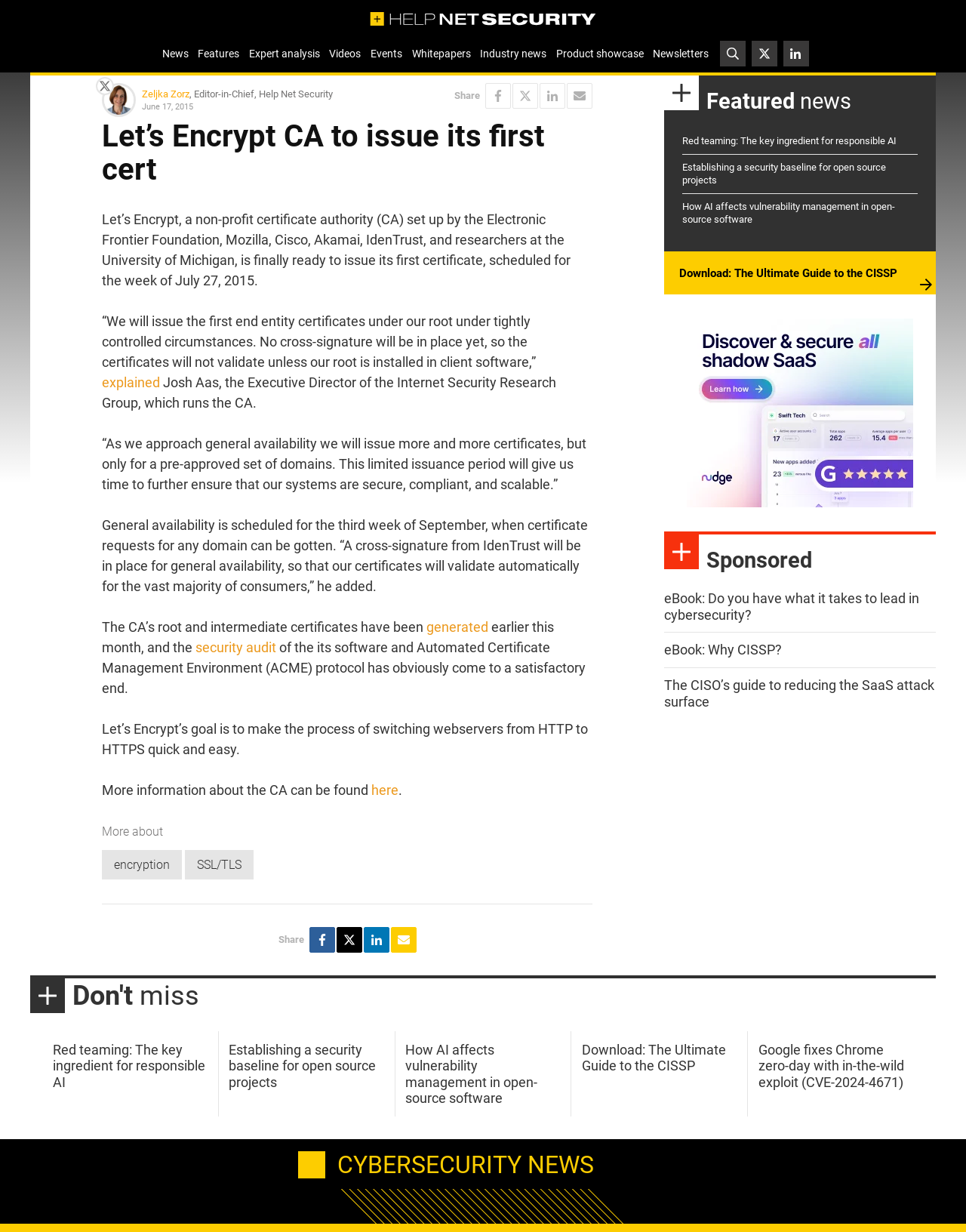Locate the bounding box coordinates of the area that needs to be clicked to fulfill the following instruction: "Download the eBook 'The Ultimate Guide to the CISSP'". The coordinates should be in the format of four float numbers between 0 and 1, namely [left, top, right, bottom].

[0.703, 0.216, 0.929, 0.227]